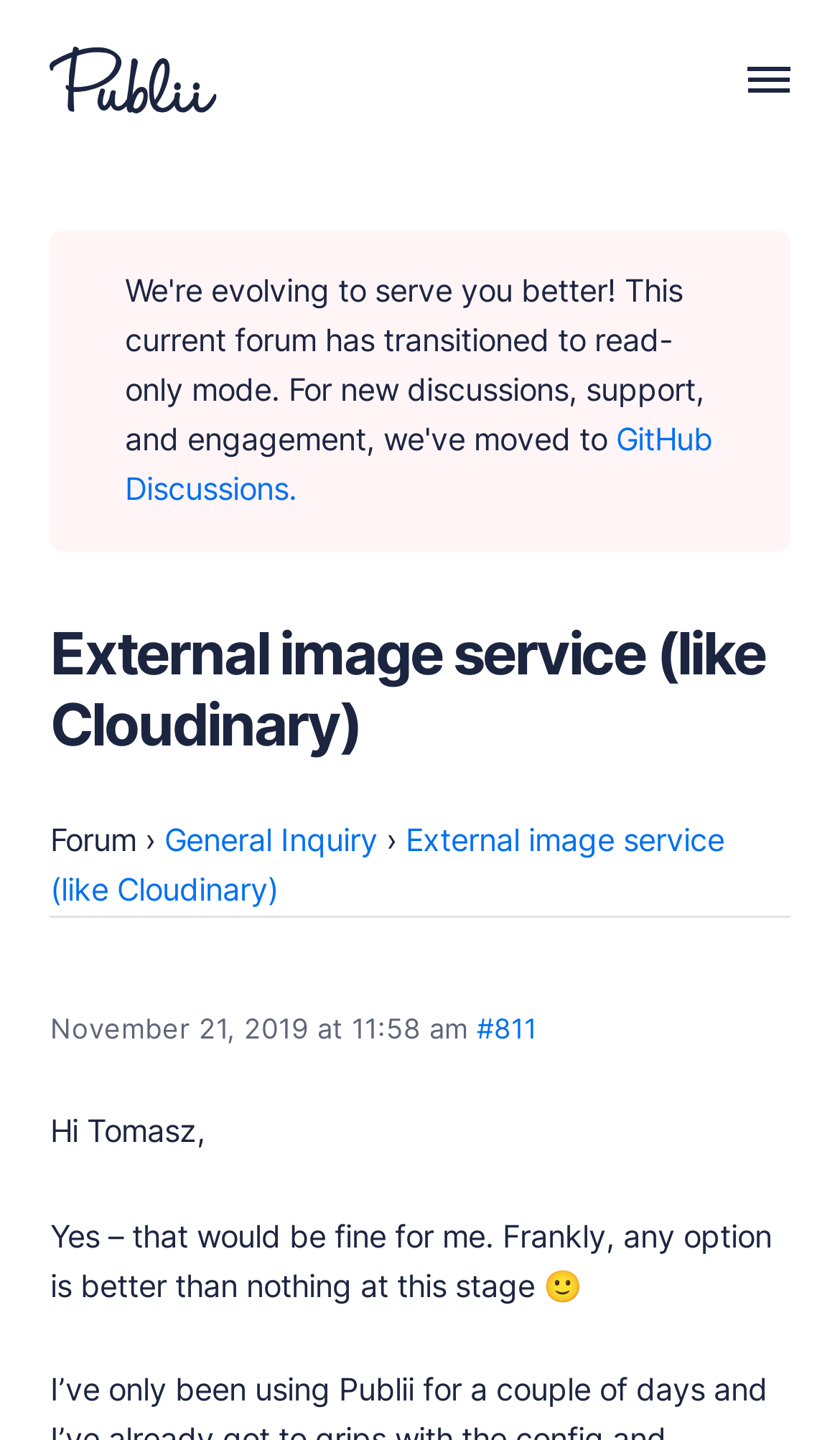Please specify the bounding box coordinates of the region to click in order to perform the following instruction: "Open the menu".

[0.834, 0.029, 0.94, 0.082]